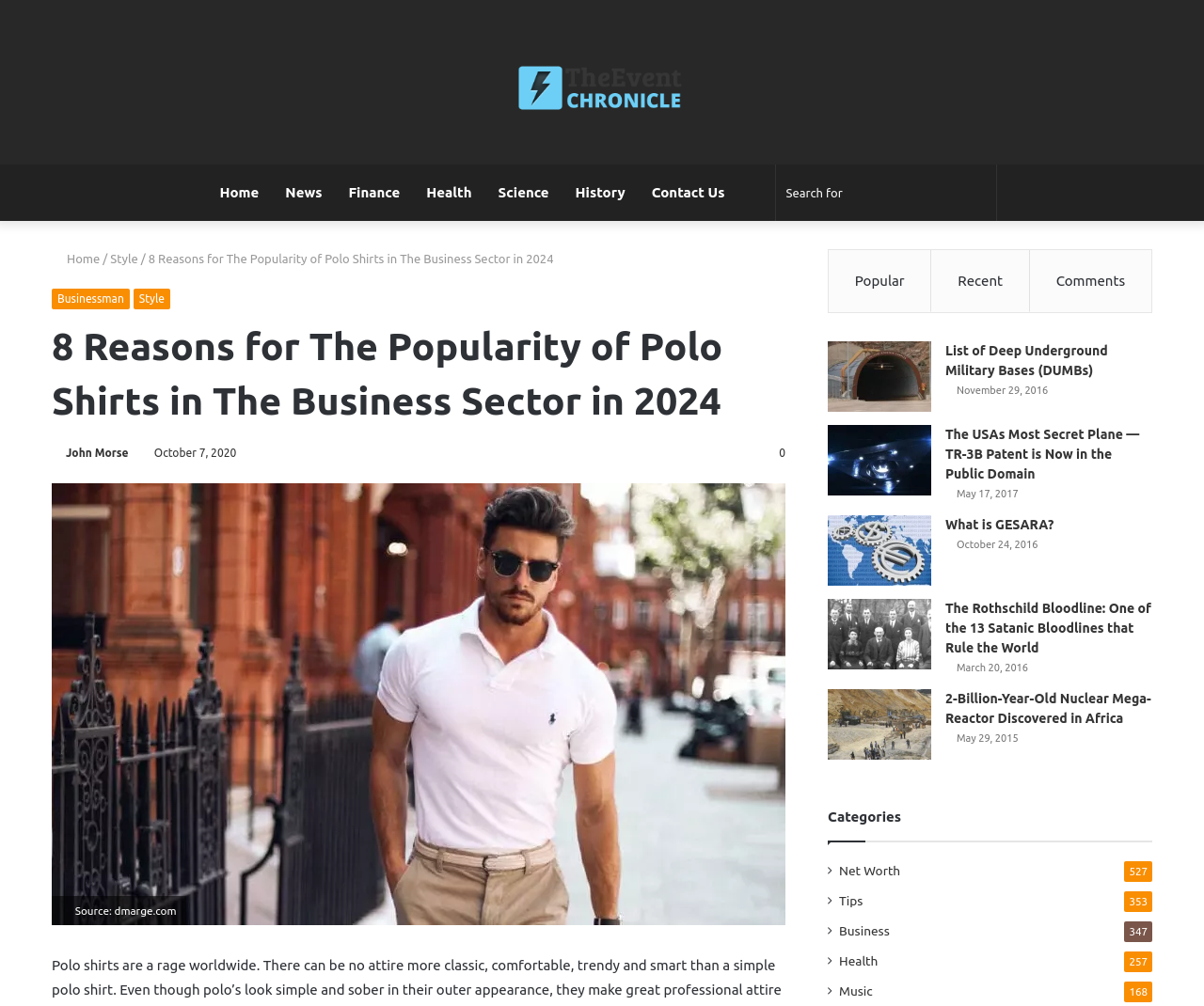Can you identify and provide the main heading of the webpage?

8 Reasons for The Popularity of Polo Shirts in The Business Sector in 2024